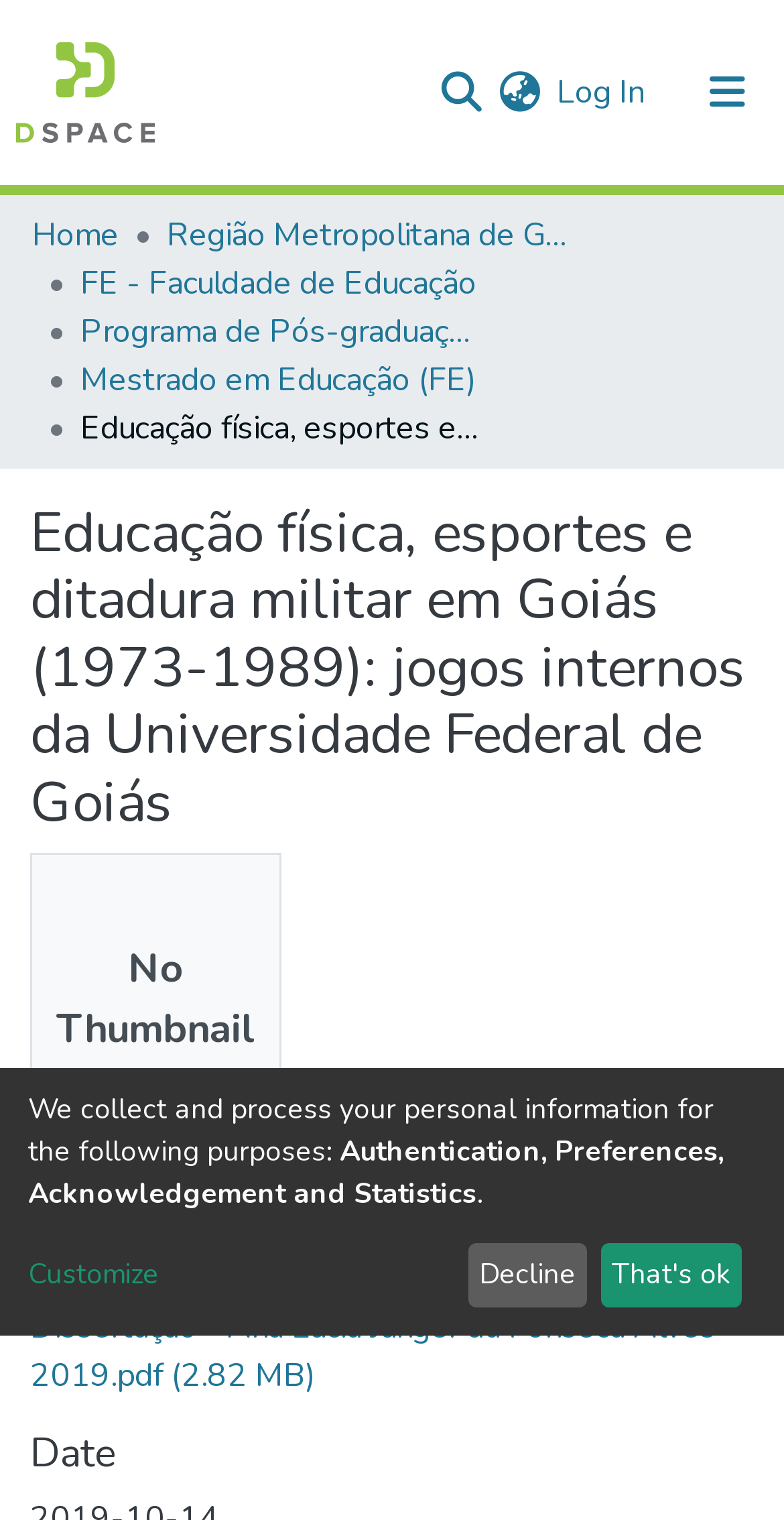Can you find the bounding box coordinates for the element that needs to be clicked to execute this instruction: "View communities and collections"? The coordinates should be given as four float numbers between 0 and 1, i.e., [left, top, right, bottom].

[0.041, 0.123, 0.513, 0.176]